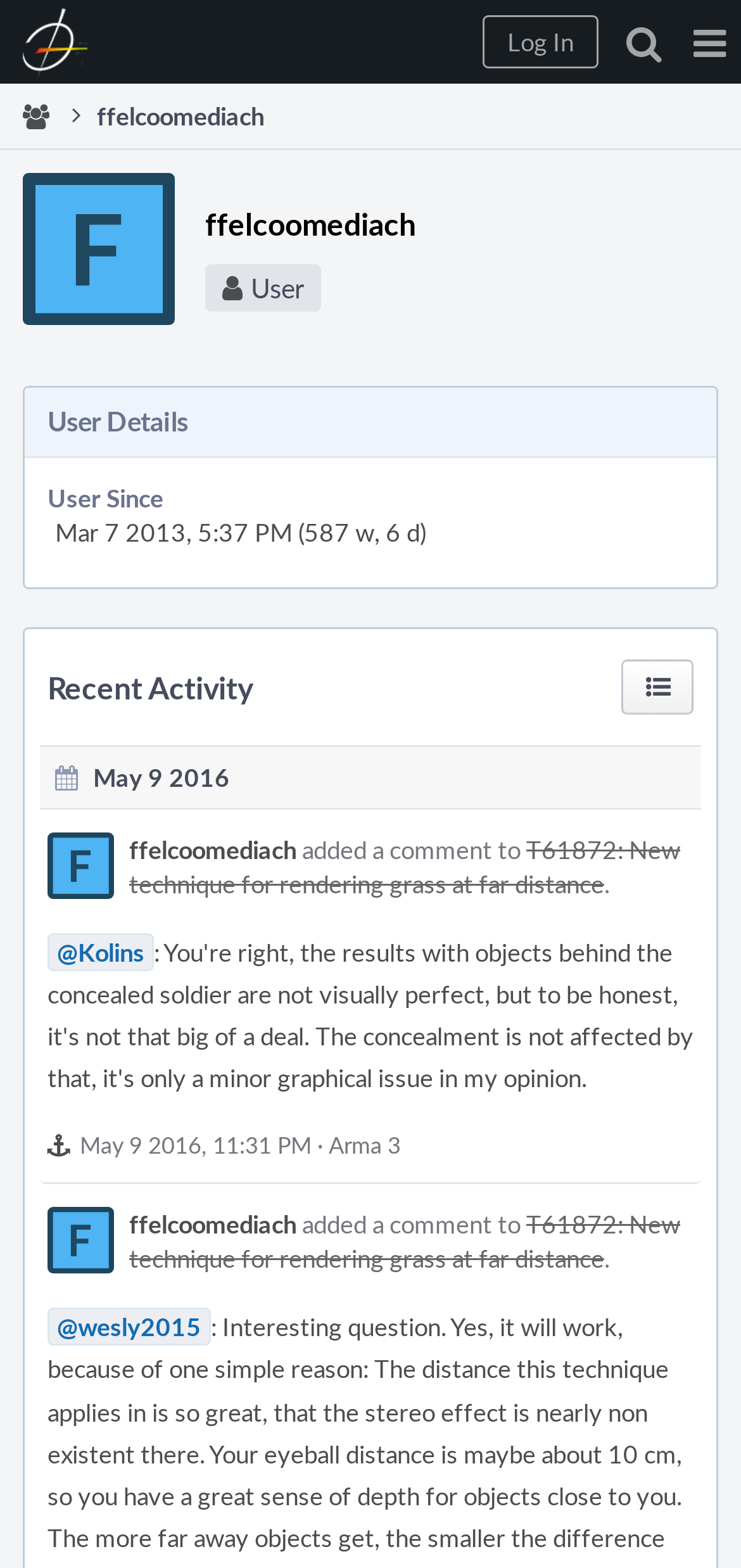Locate the bounding box coordinates of the area to click to fulfill this instruction: "Check recent activity". The bounding box should be presented as four float numbers between 0 and 1, in the order [left, top, right, bottom].

[0.064, 0.416, 0.946, 0.461]